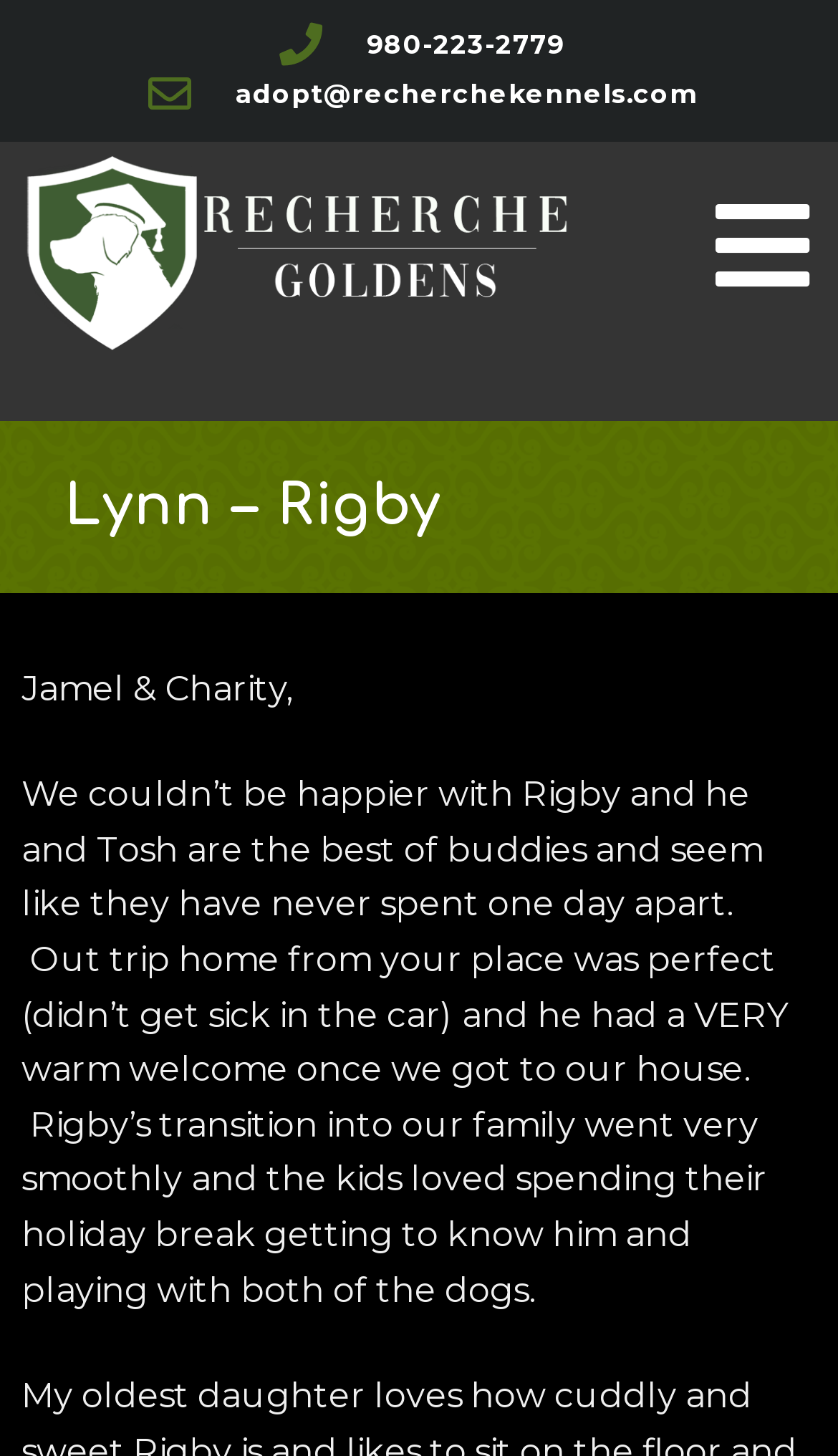Please provide a one-word or short phrase answer to the question:
Who wrote the testimonial?

Jamel & Charity